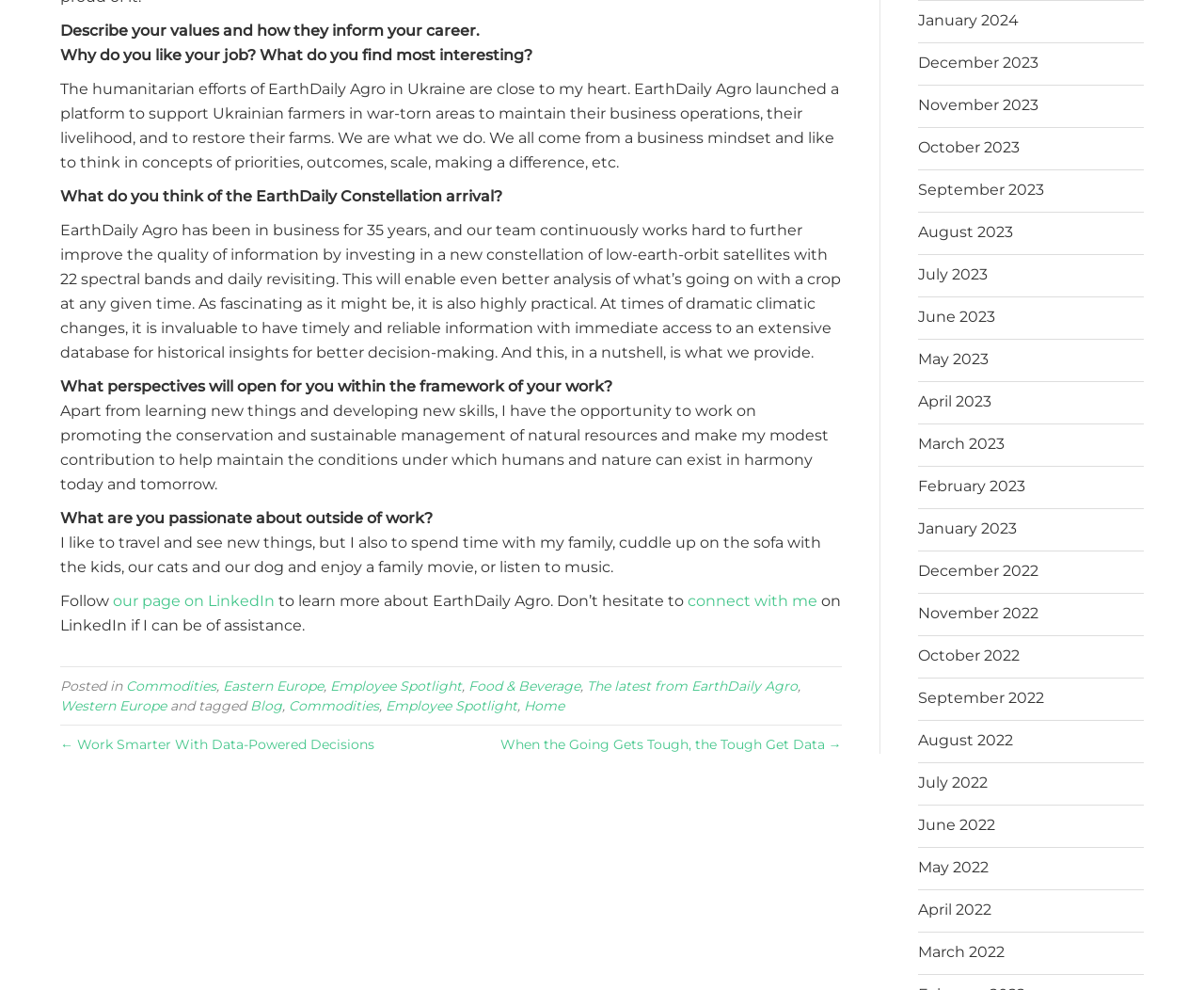Please identify the bounding box coordinates of the clickable area that will allow you to execute the instruction: "Connect with me on LinkedIn".

[0.571, 0.598, 0.679, 0.616]